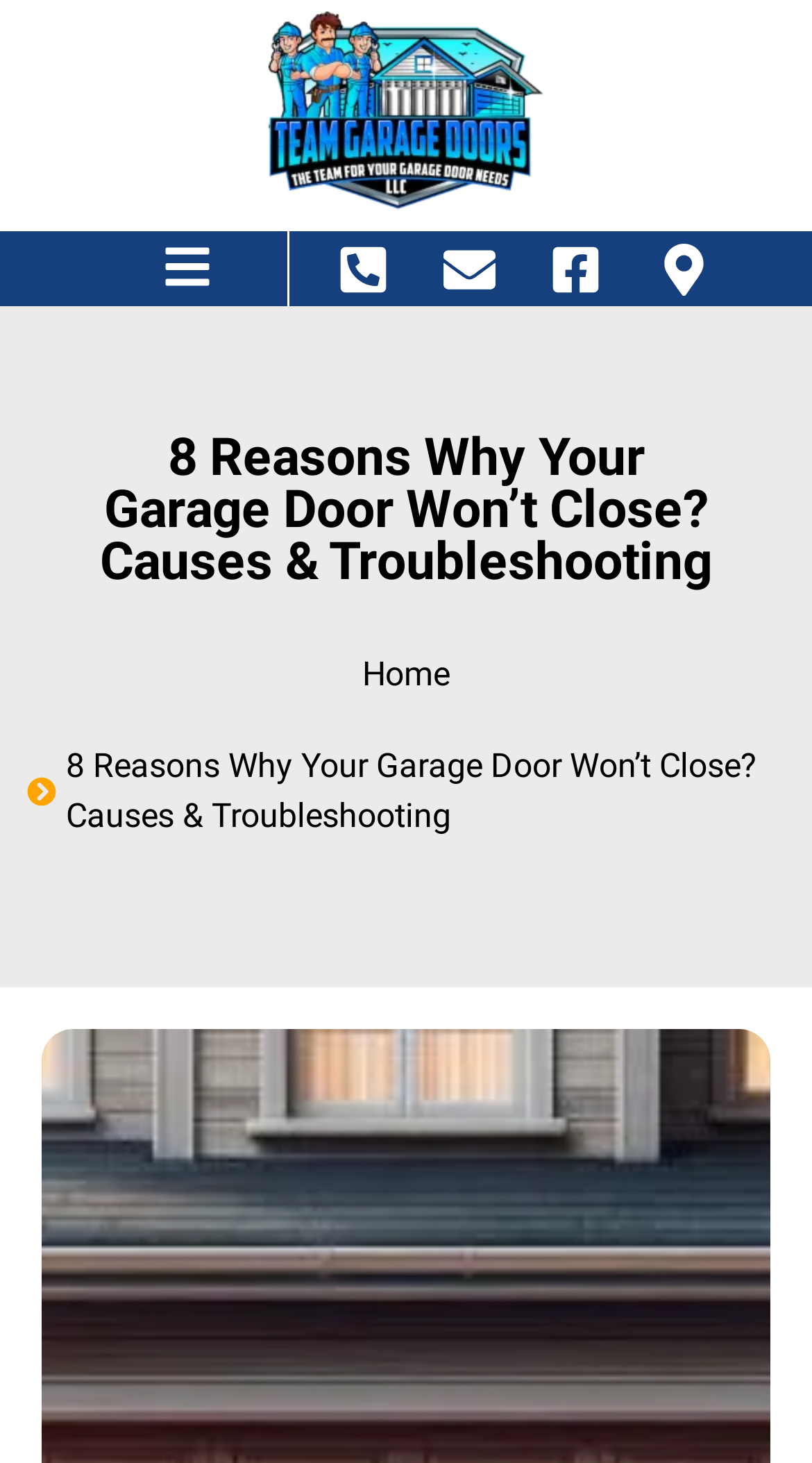Please answer the following query using a single word or phrase: 
How many child elements does the root element have?

7